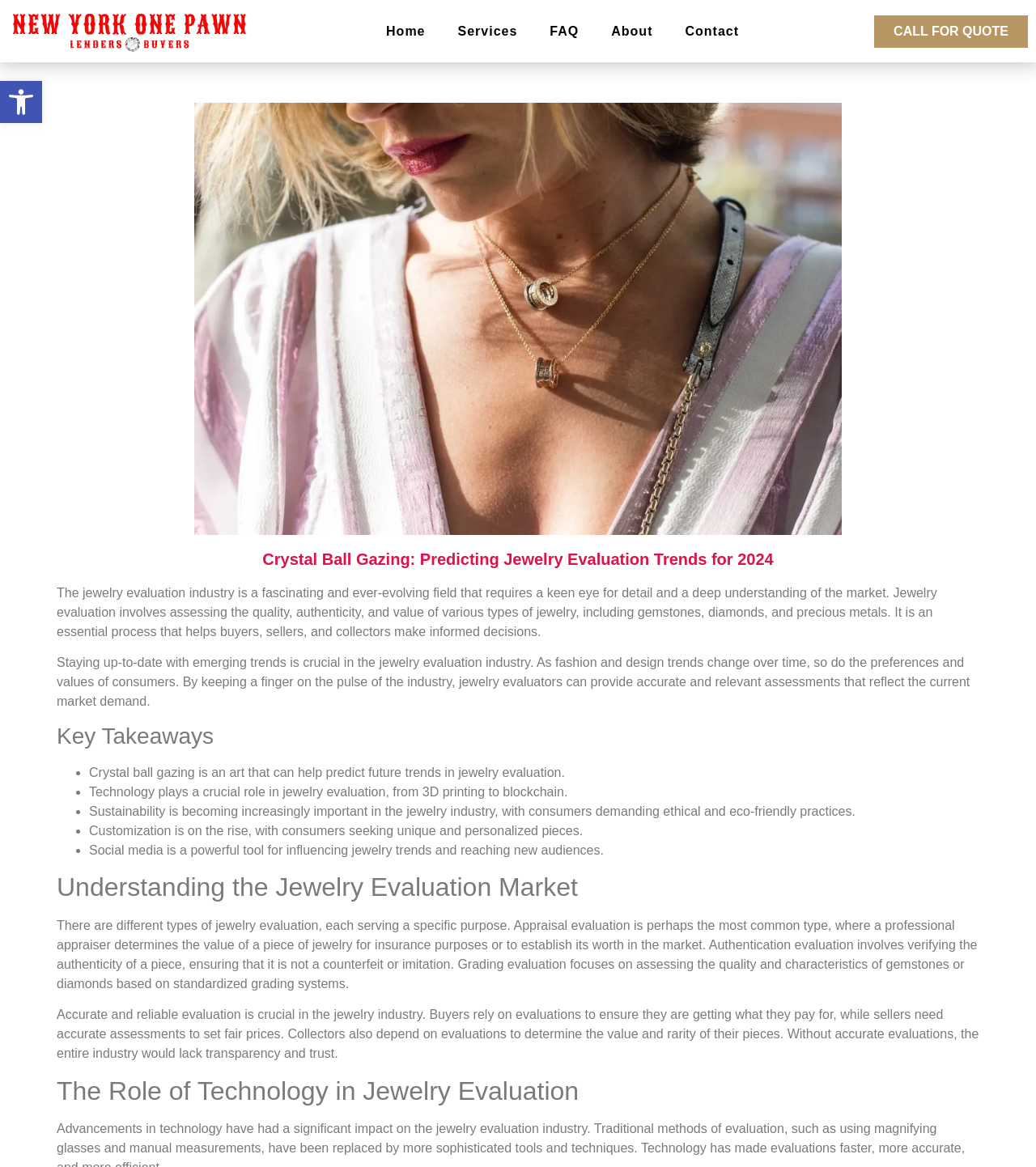Please locate the bounding box coordinates of the element that should be clicked to achieve the given instruction: "Click the 'Home' link".

[0.357, 0.011, 0.426, 0.043]